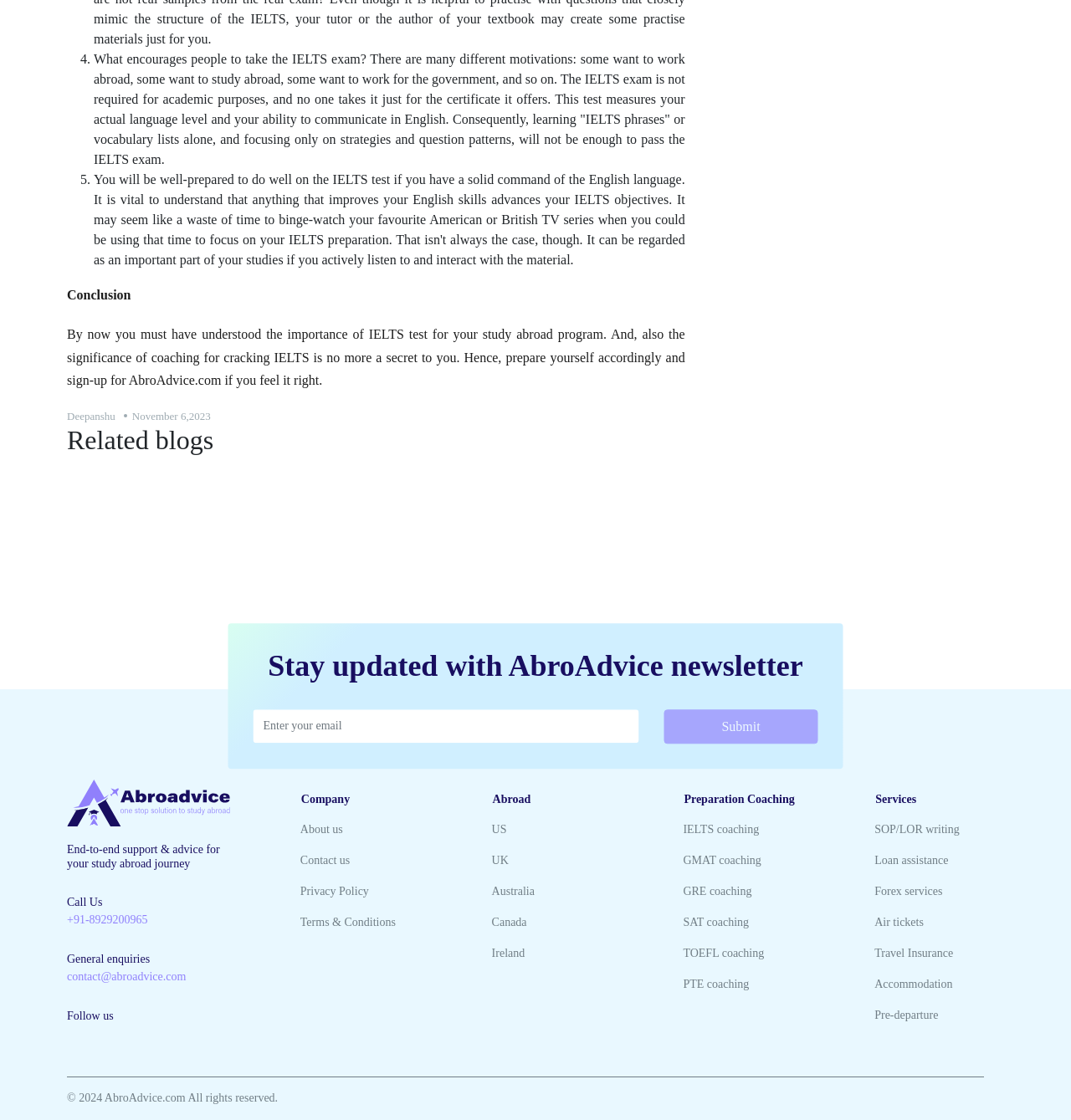Please specify the bounding box coordinates of the clickable section necessary to execute the following command: "Click Submit".

[0.62, 0.416, 0.764, 0.447]